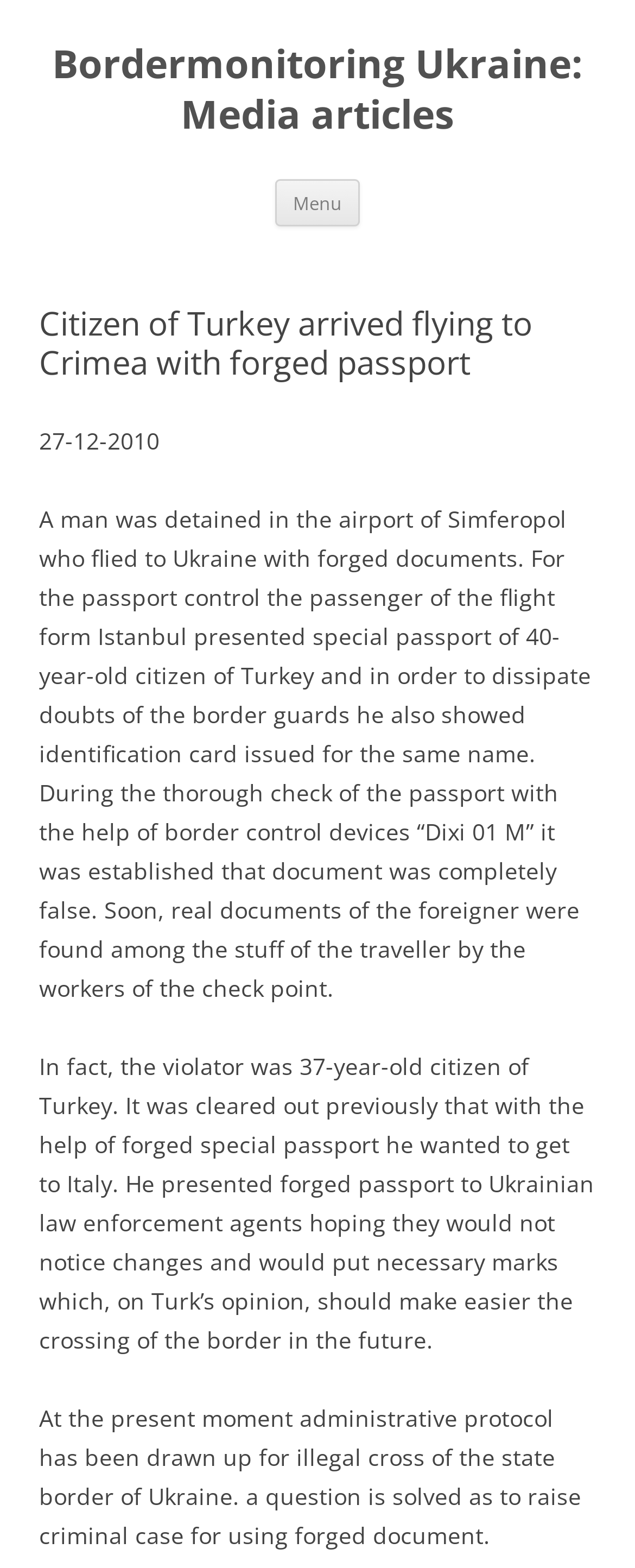Identify and provide the text content of the webpage's primary headline.

Bordermonitoring Ukraine: Media articles